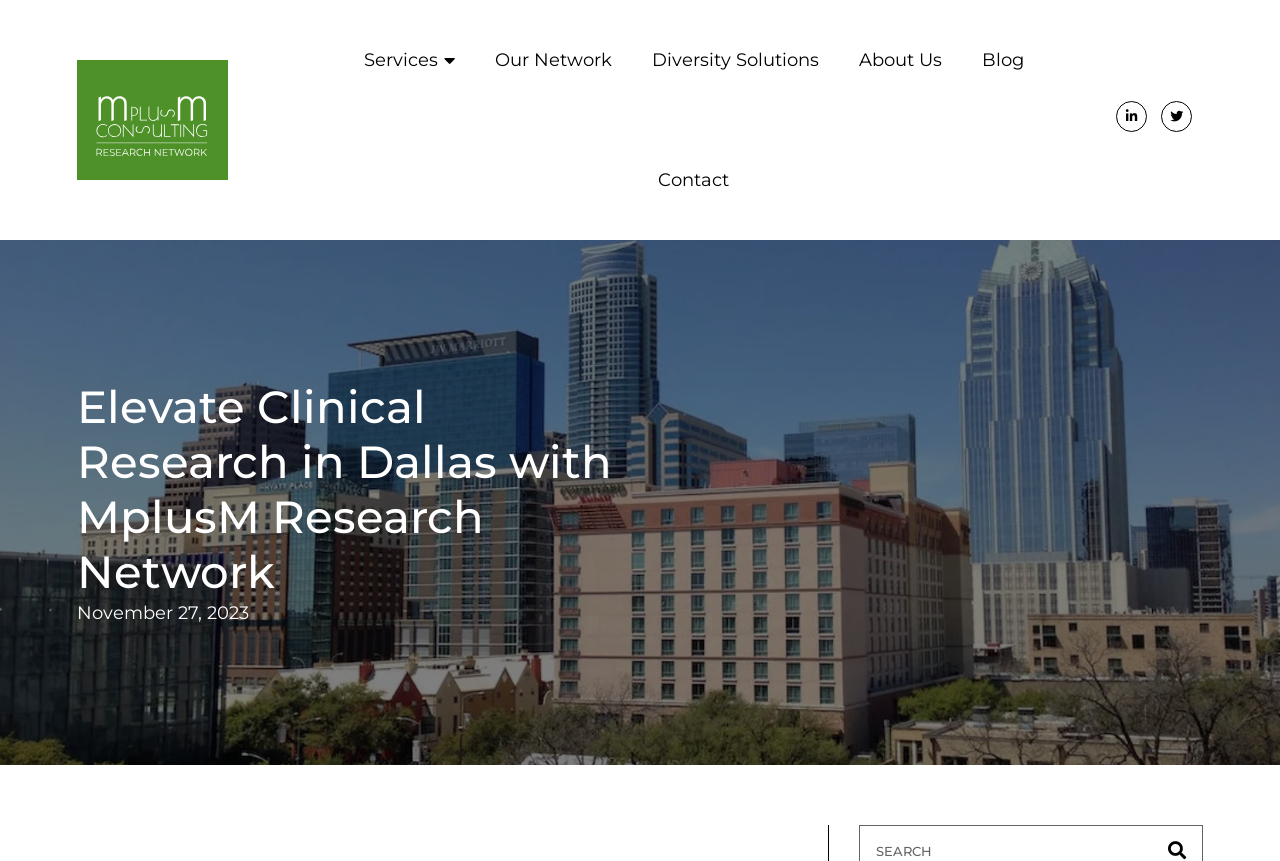Provide a thorough and detailed response to the question by examining the image: 
How many main navigation links are there?

I counted the number of main navigation links by looking at the links at the top of the page, which are 'Services', 'Our Network', 'Diversity Solutions', 'About Us', 'Blog', and 'Contact'. These links are likely the main navigation links because they are prominently displayed and have a consistent design.